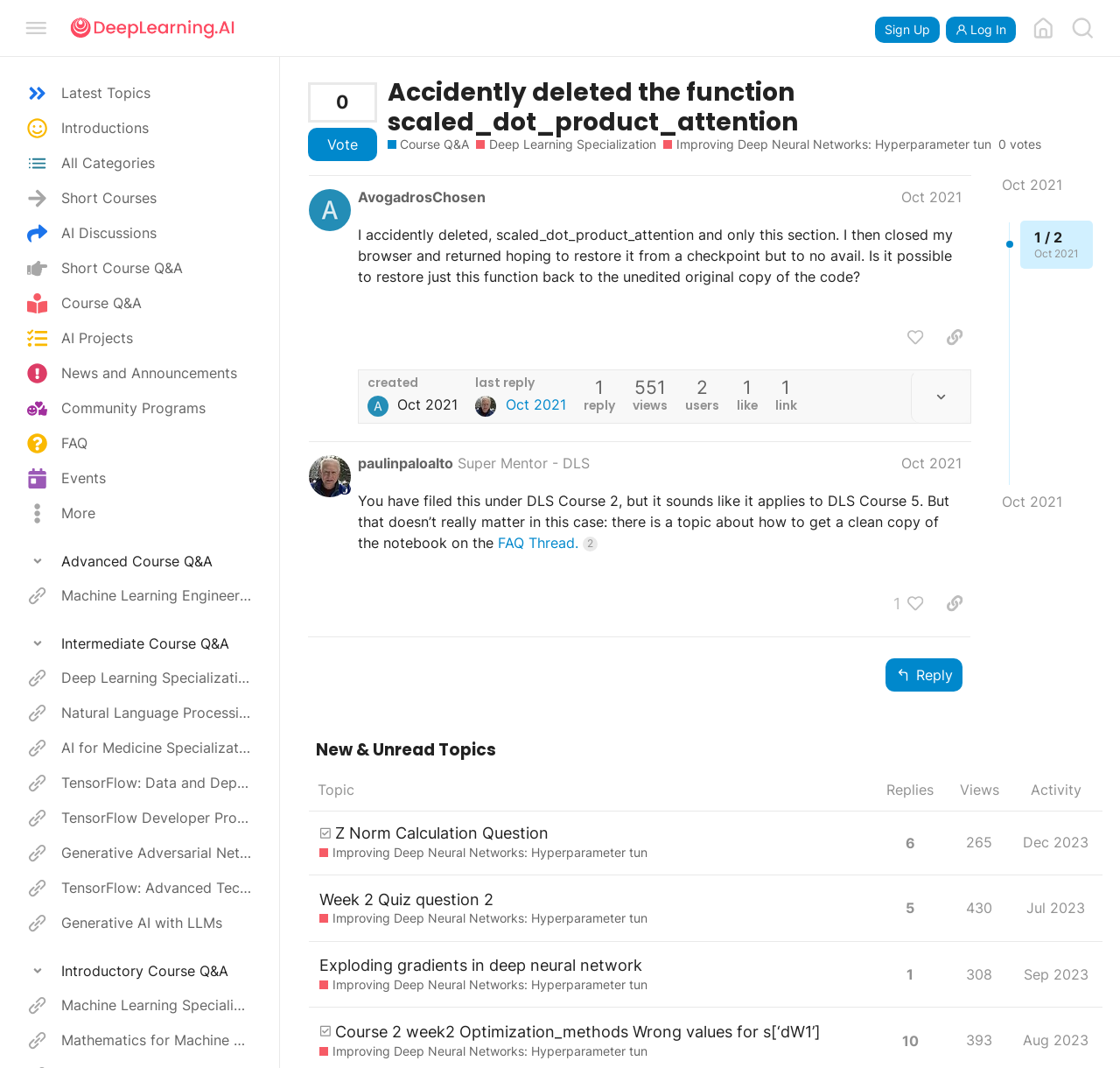Calculate the bounding box coordinates of the UI element given the description: "Accidently deleted the function scaled_dot_product_attention".

[0.346, 0.07, 0.712, 0.13]